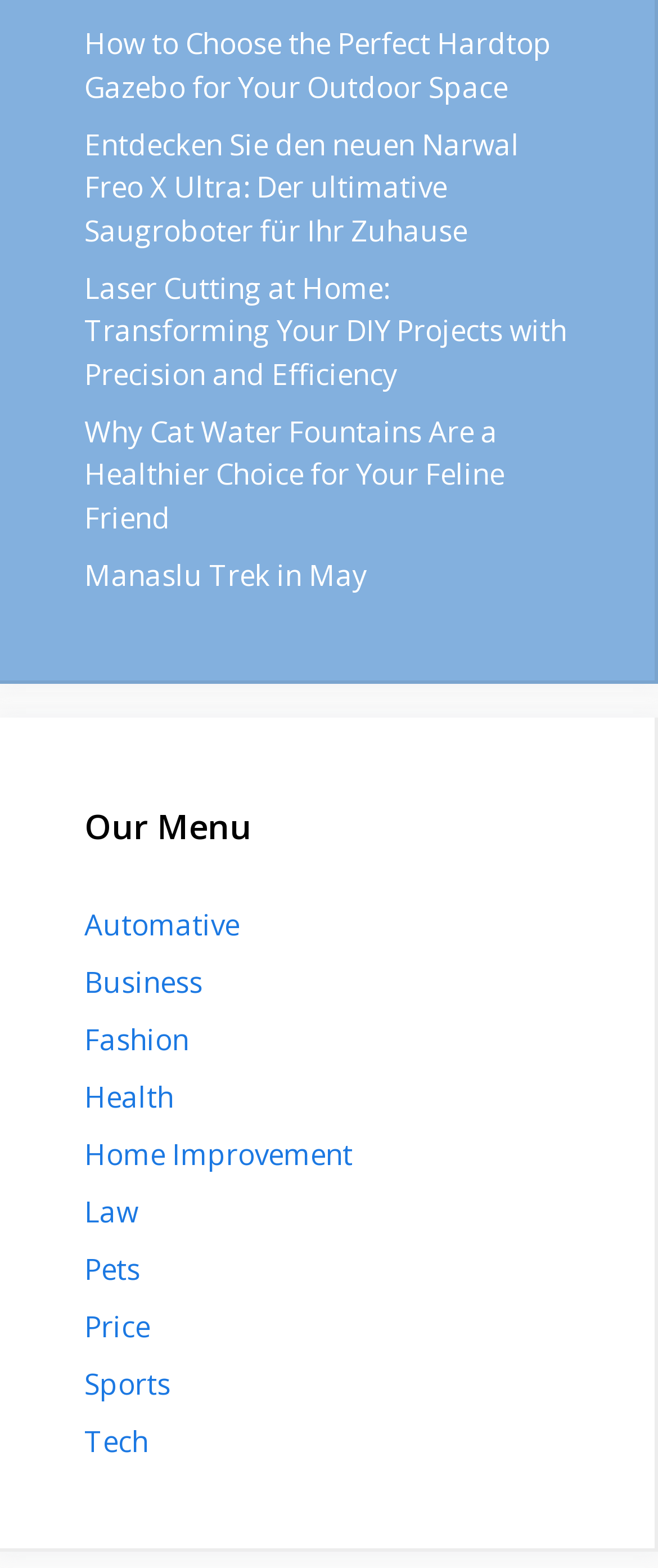Determine the bounding box coordinates of the element's region needed to click to follow the instruction: "Discover the new Narwal Freo X Ultra". Provide these coordinates as four float numbers between 0 and 1, formatted as [left, top, right, bottom].

[0.128, 0.079, 0.79, 0.159]